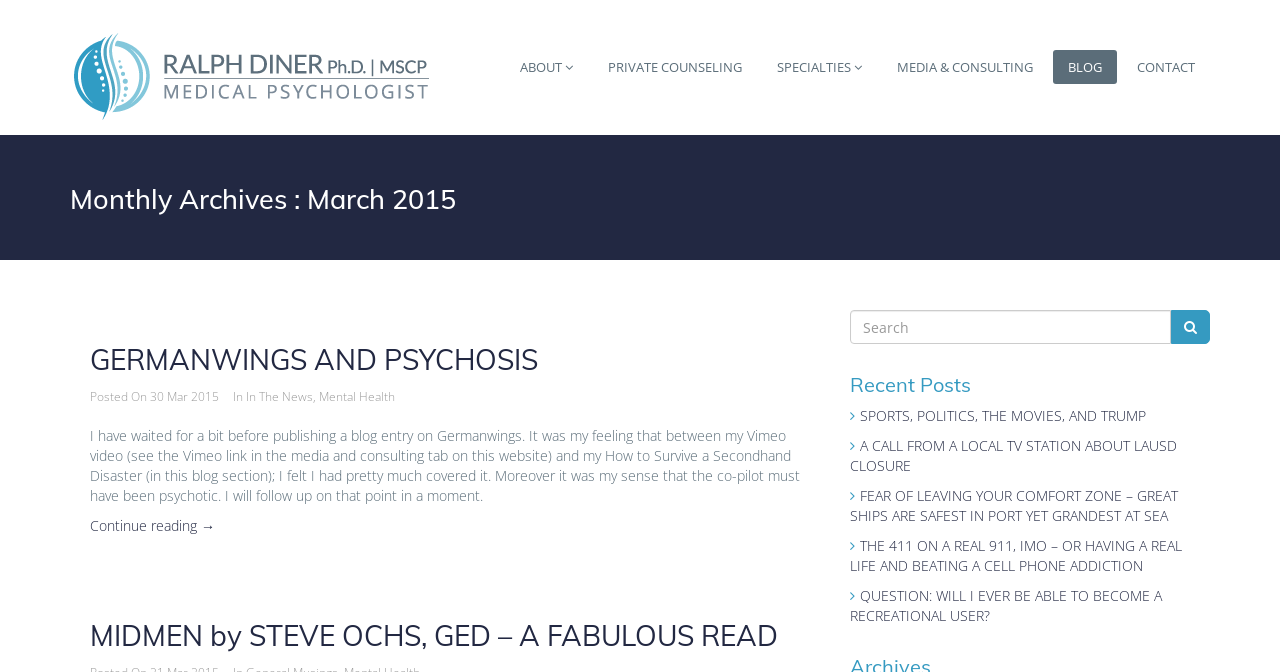Identify the bounding box coordinates of the section to be clicked to complete the task described by the following instruction: "Click on the ABOUT link". The coordinates should be four float numbers between 0 and 1, formatted as [left, top, right, bottom].

[0.395, 0.074, 0.459, 0.125]